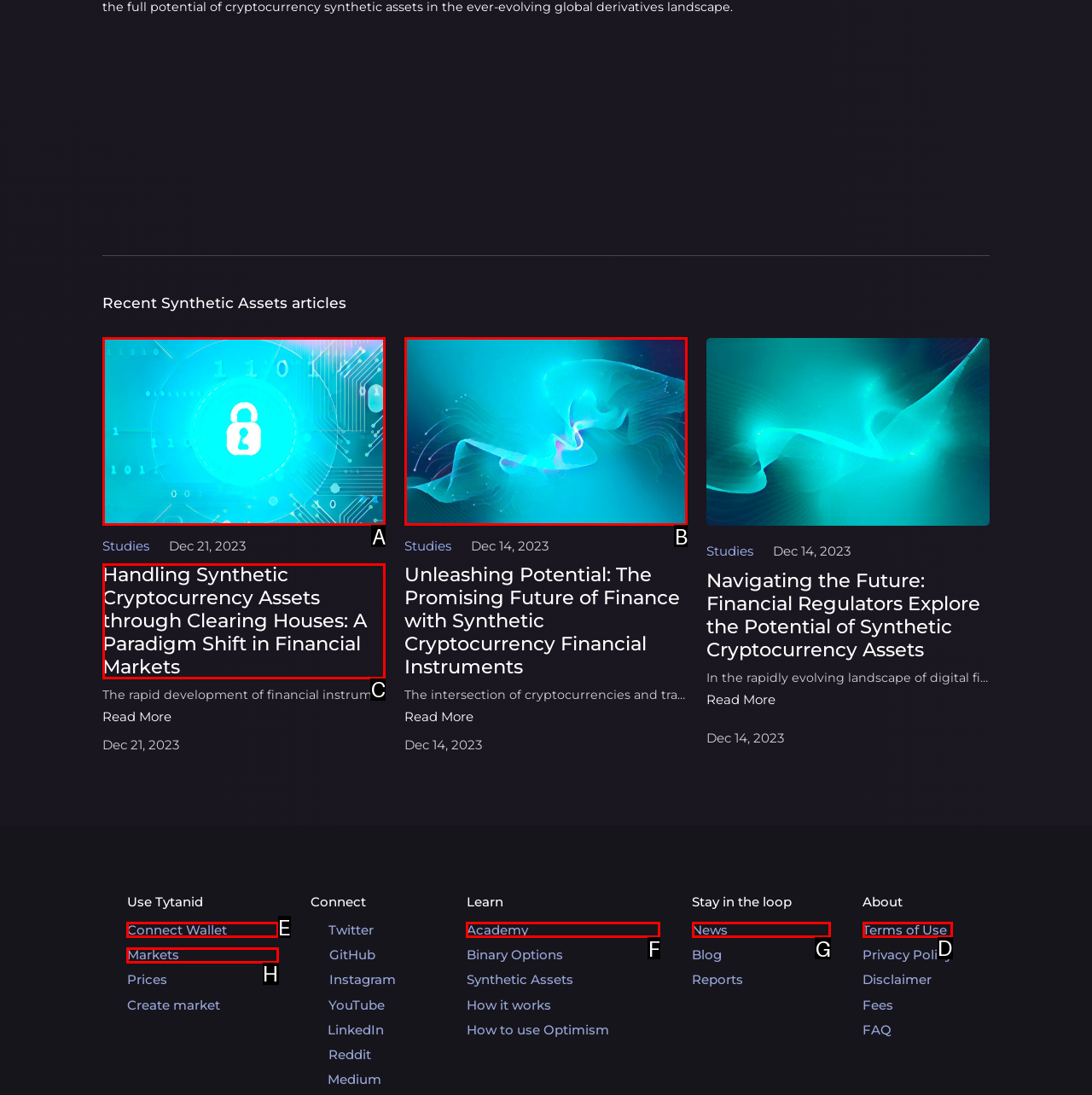Tell me which one HTML element I should click to complete the following task: Read about Terms of Use
Answer with the option's letter from the given choices directly.

D